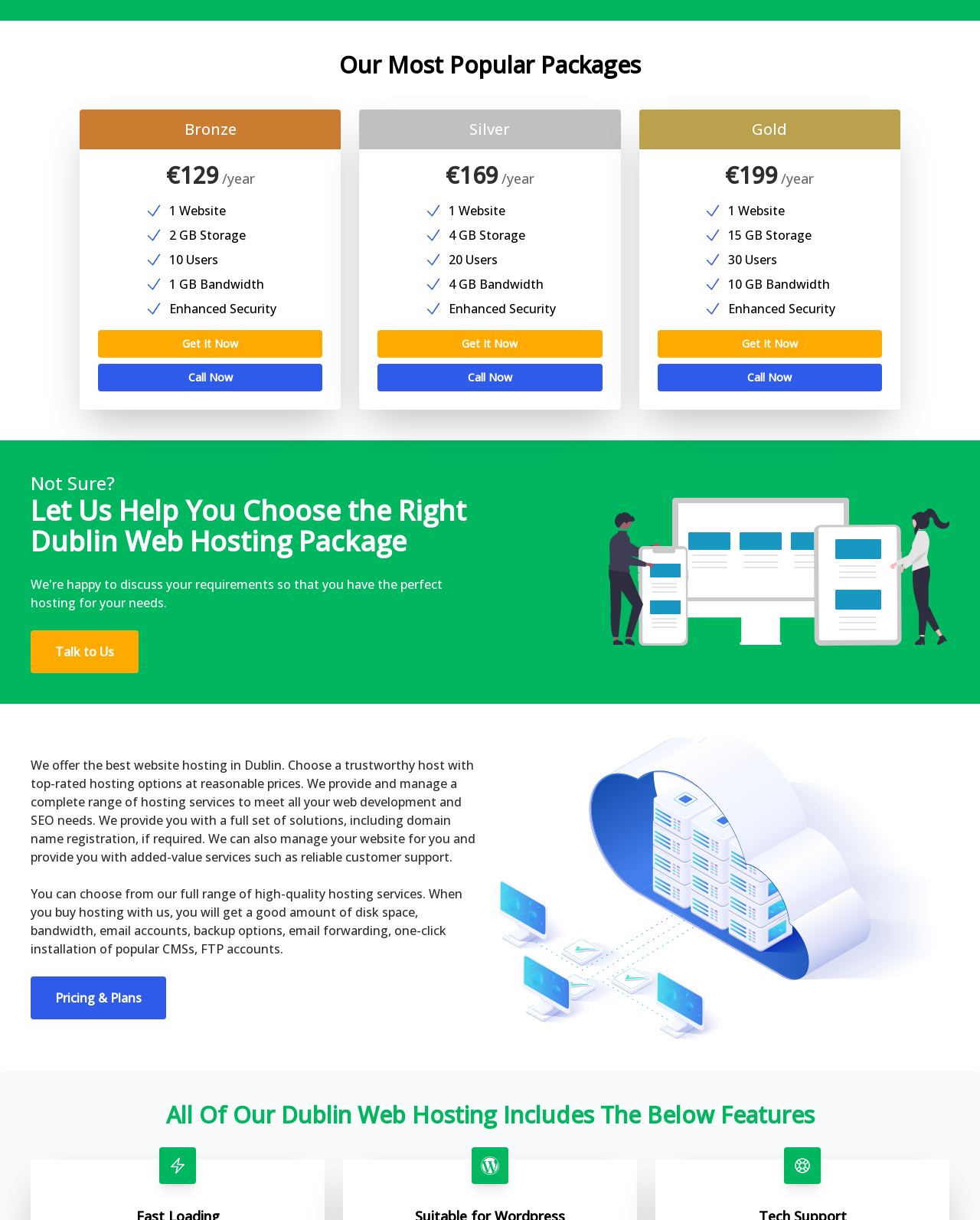Using the provided description: "Call Now", find the bounding box coordinates of the corresponding UI element. The output should be four float numbers between 0 and 1, in the format [left, top, right, bottom].

[0.385, 0.298, 0.615, 0.321]